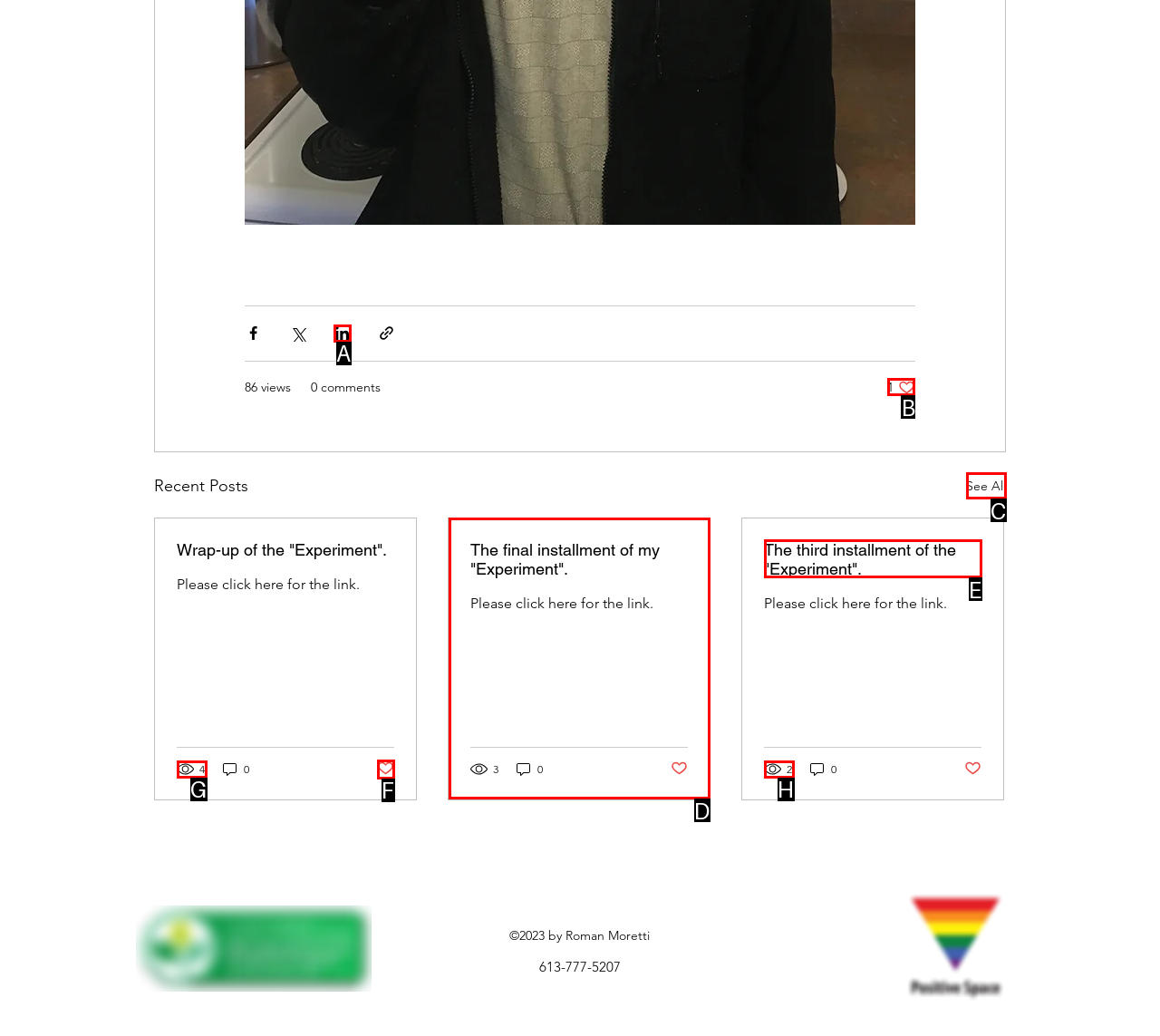Determine the letter of the UI element that will complete the task: Like a post
Reply with the corresponding letter.

B